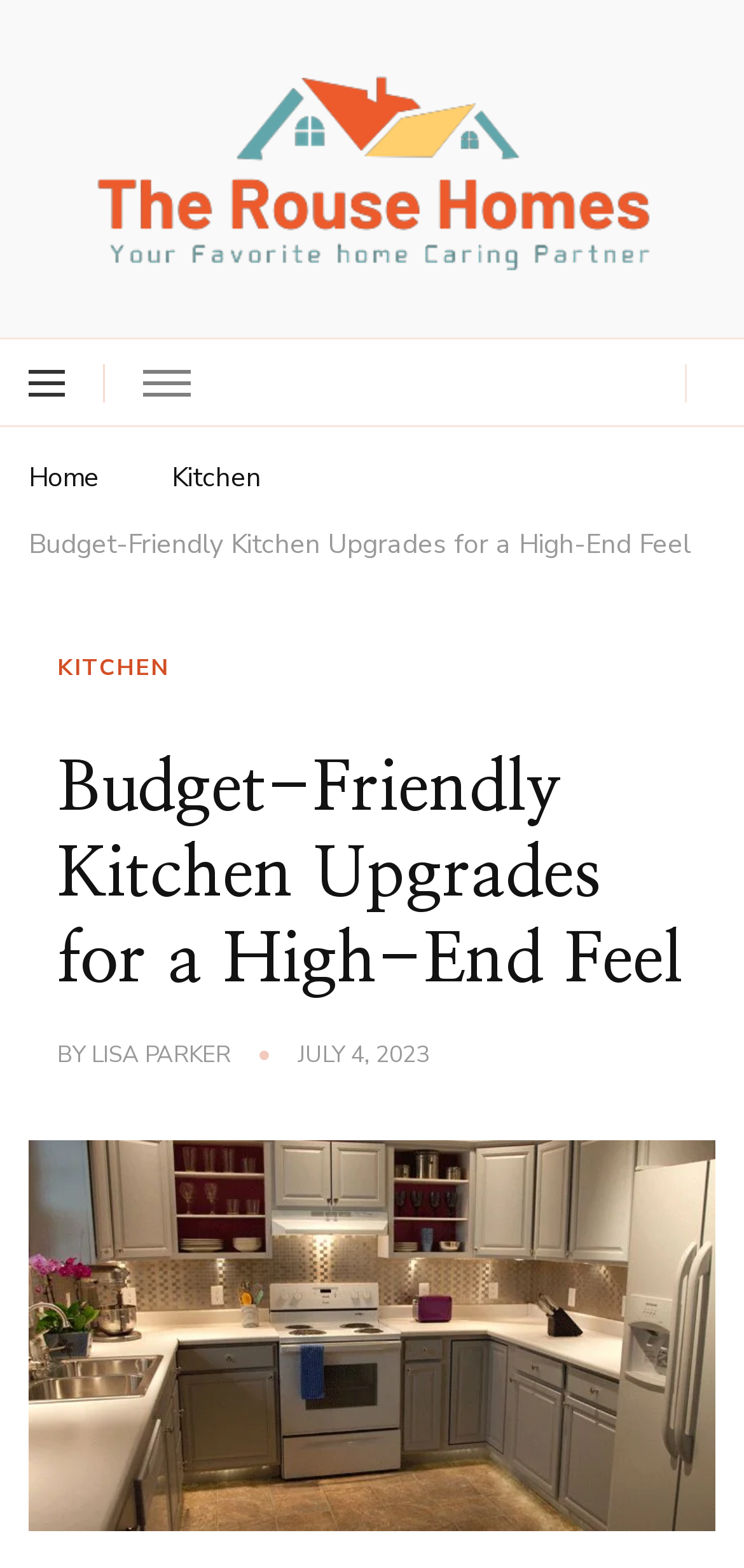Determine the bounding box coordinates in the format (top-left x, top-left y, bottom-right x, bottom-right y). Ensure all values are floating point numbers between 0 and 1. Identify the bounding box of the UI element described by: VK Contest Log software

None